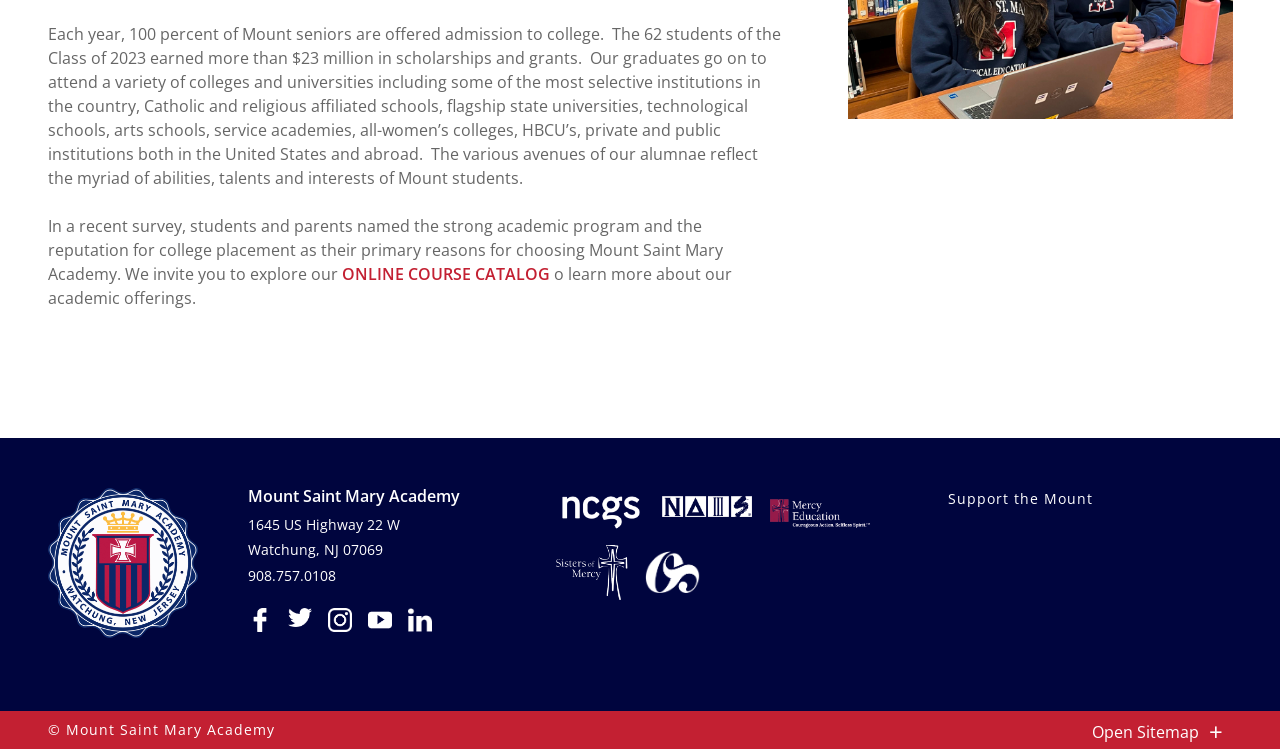What is the percentage of Mount seniors offered admission to college?
Give a detailed explanation using the information visible in the image.

According to the StaticText element with bounding box coordinates [0.037, 0.031, 0.61, 0.253], 'Each year, 100 percent of Mount seniors are offered admission to college.'